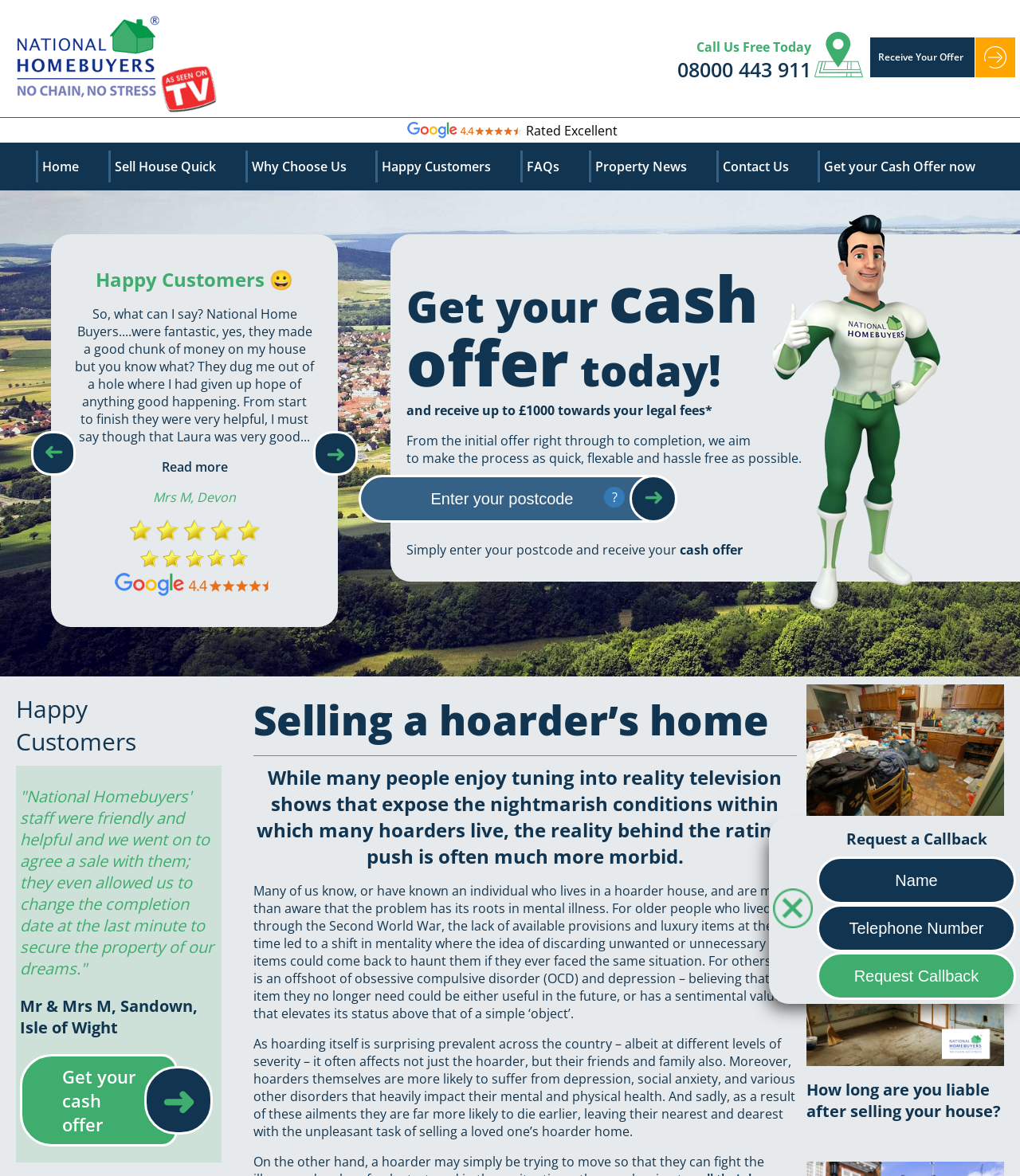Please examine the image and answer the question with a detailed explanation:
What is the topic of the article?

The webpage contains a heading 'Selling a hoarder's home' and subsequent paragraphs discussing the topic, indicating that the article is about selling a hoarder's home.